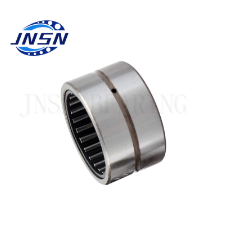Offer a detailed narrative of what is shown in the image.

The image showcases an RNA Standard Needle Roller Bearing without an inner ring, specifically the RNA4828 model, designed with dimensions of 140x175x35 mm. The bearing features a smooth, metallic exterior and an array of needle rollers housed within, which enhance its performance in reducing friction and supporting loads. The branding of "JNSN" is prominently displayed, indicating the manufacturer known for producing high-quality bearing products. With its precise engineering, this roller bearing is suitable for various applications, ensuring durability and efficiency in machinery.